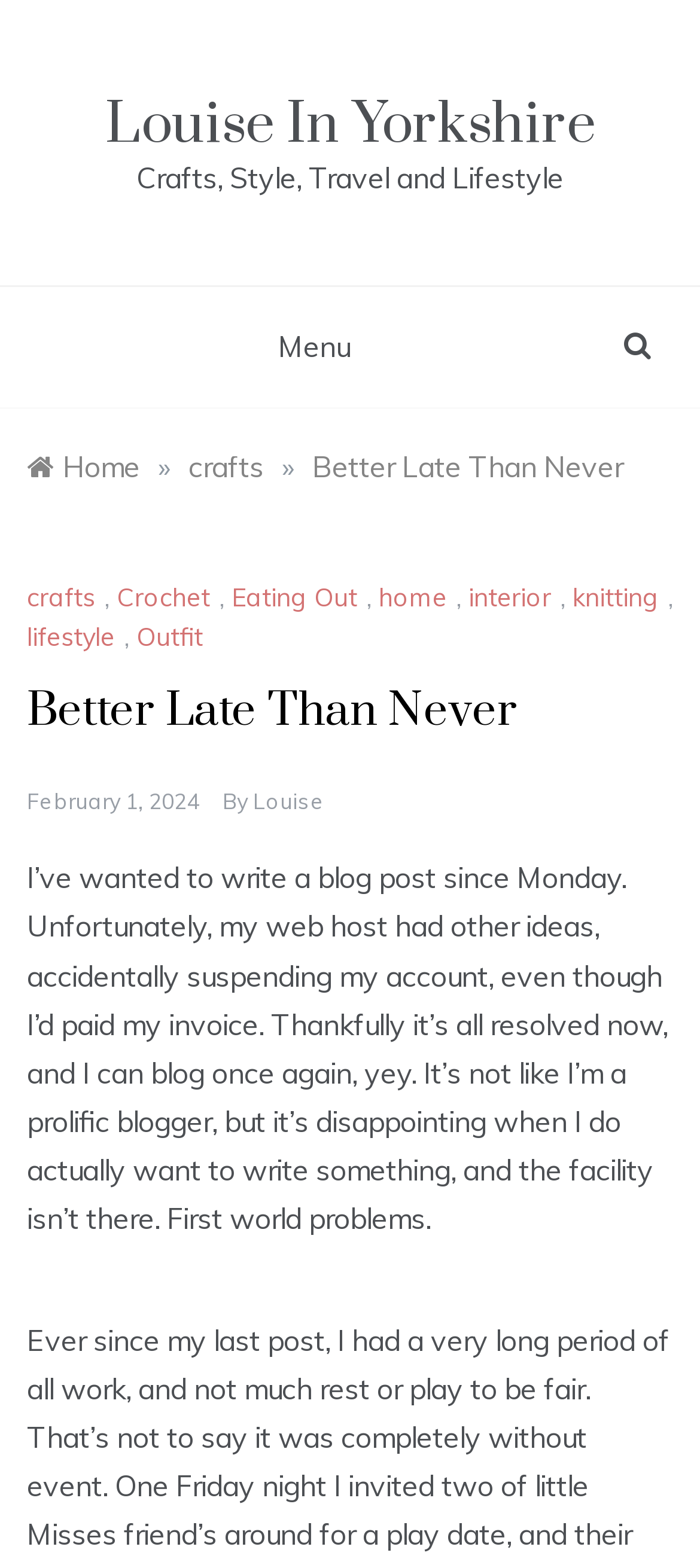Determine the heading of the webpage and extract its text content.

Louise In Yorkshire